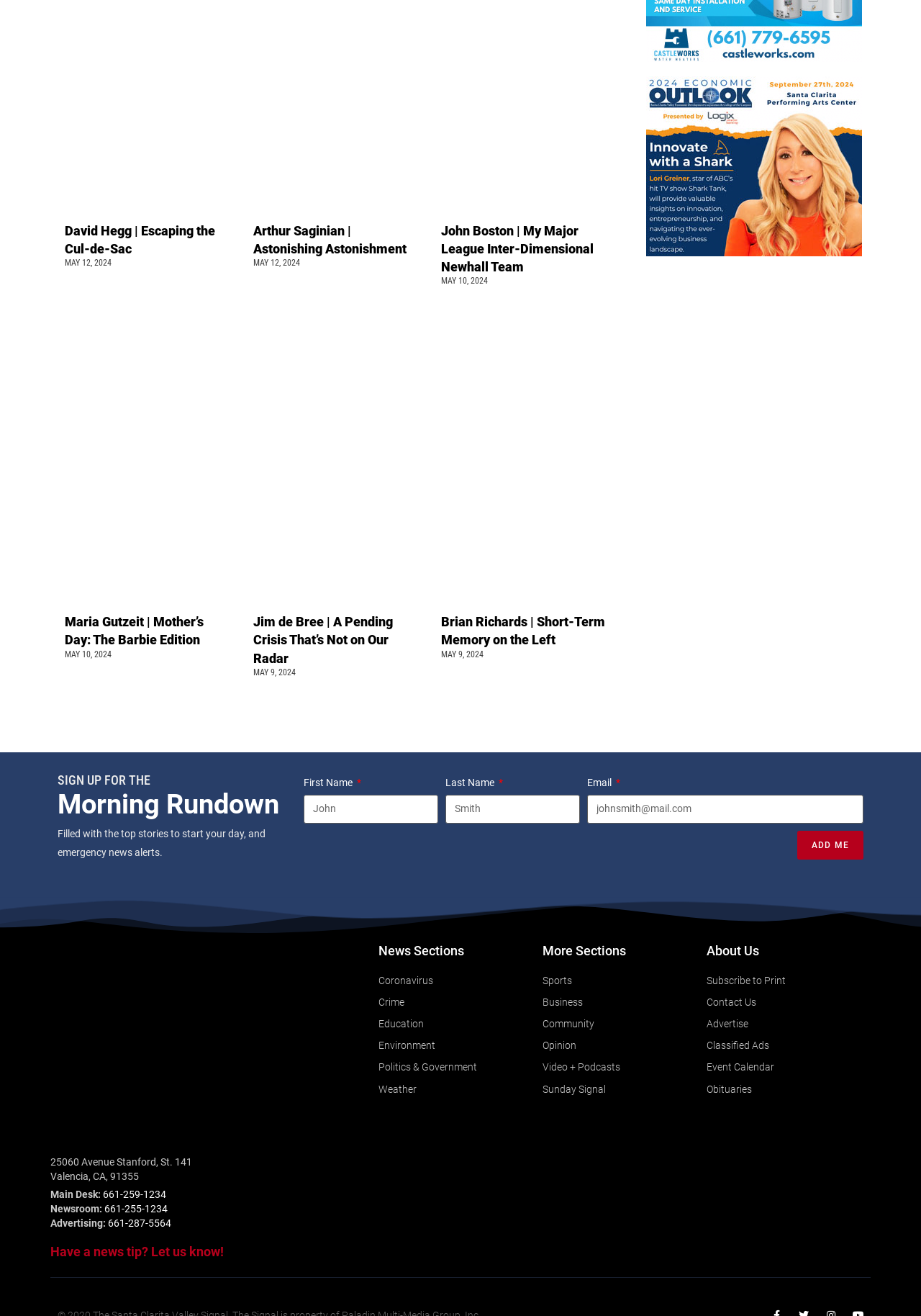Determine the coordinates of the bounding box that should be clicked to complete the instruction: "Click on the link to read David Hegg's article". The coordinates should be represented by four float numbers between 0 and 1: [left, top, right, bottom].

[0.07, 0.169, 0.234, 0.195]